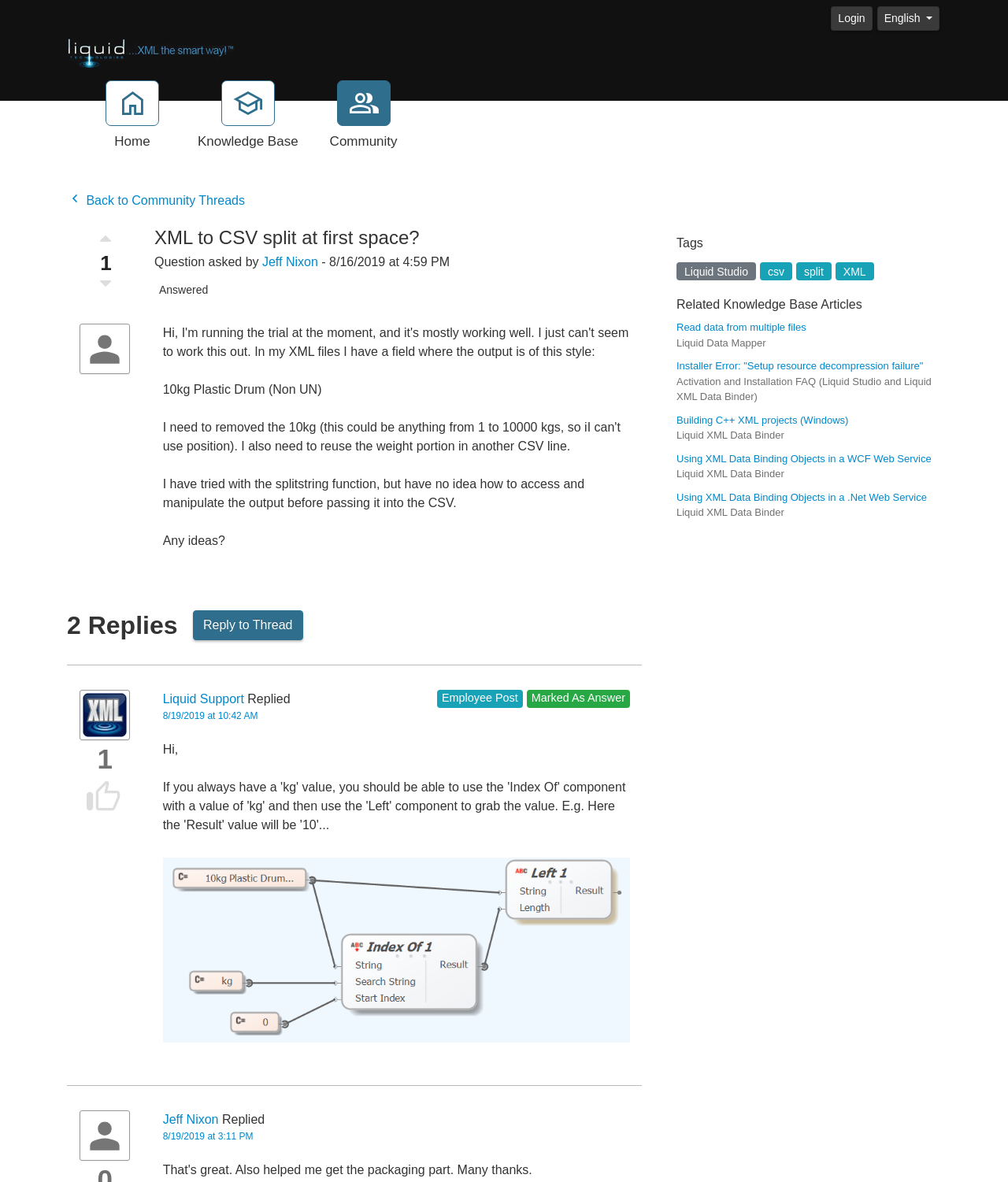What is the name of the company providing support?
Using the information presented in the image, please offer a detailed response to the question.

I determined the answer by looking at the link 'Liquid Support' on the webpage, which is likely the company providing support.